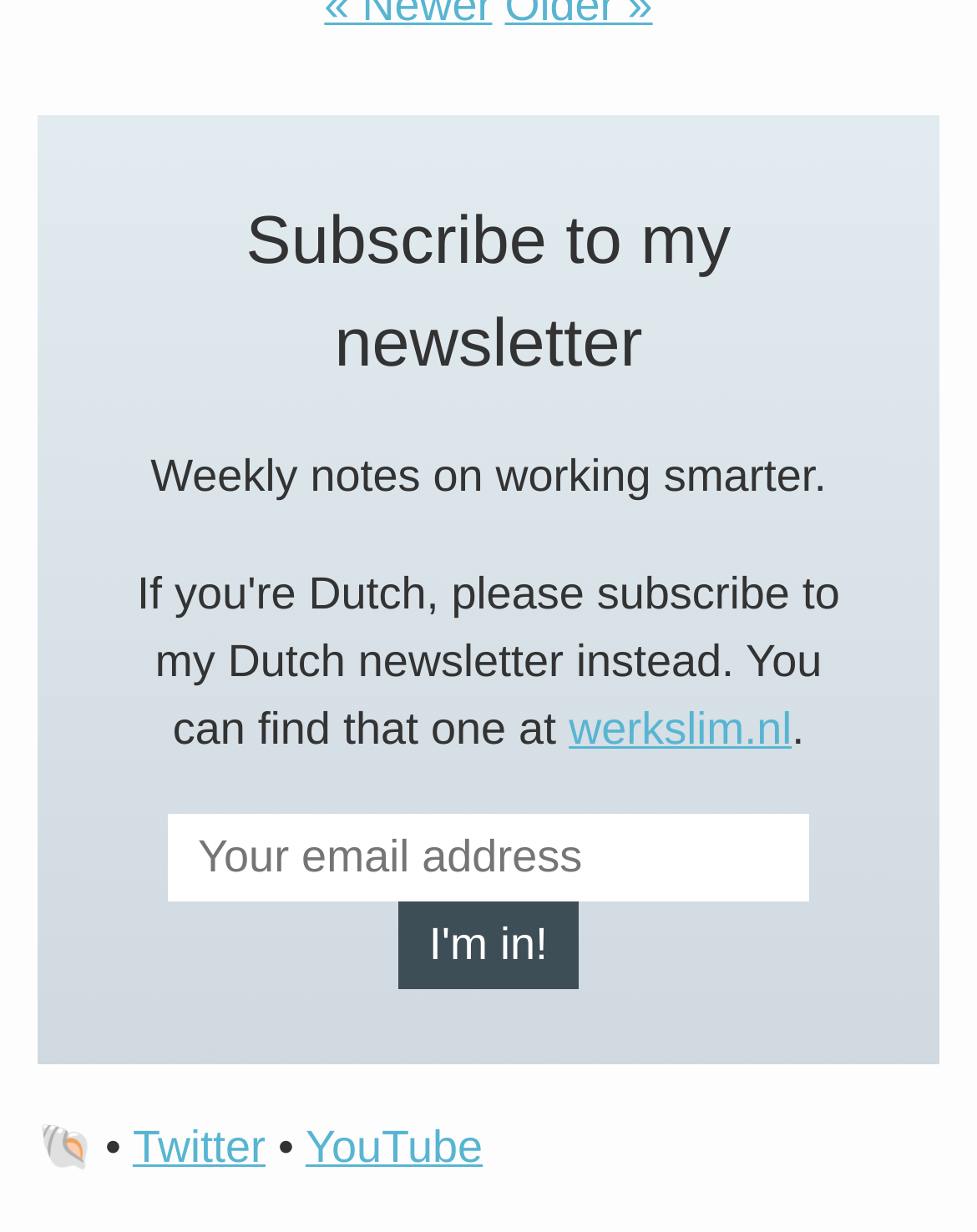Please provide a one-word or phrase answer to the question: 
What is the topic of the newsletter?

Working smarter